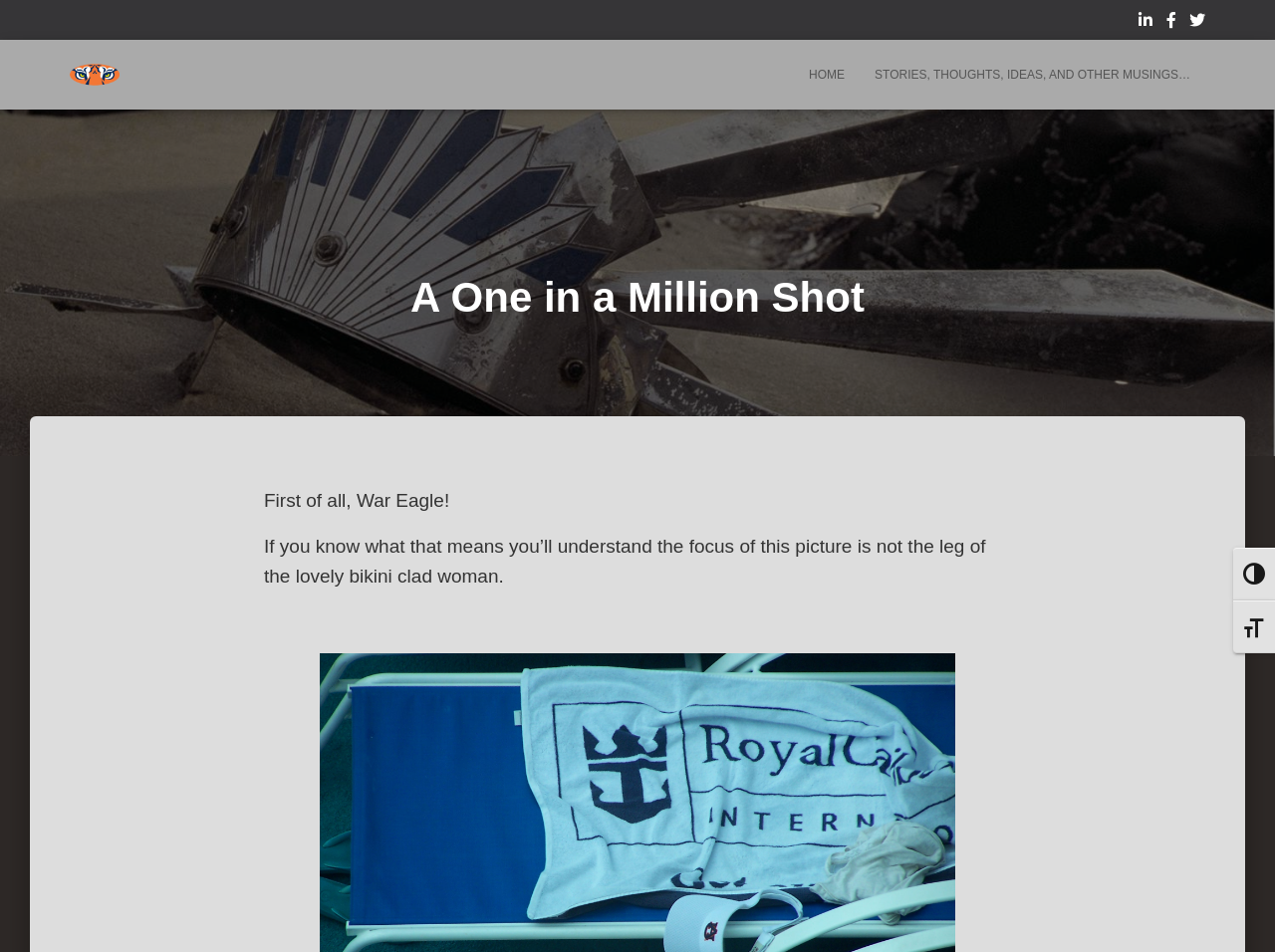What social media platforms are linked on the webpage?
Deliver a detailed and extensive answer to the question.

I found the answer by examining the link elements with Unicode characters '', '', and '', which correspond to the logos of LinkedIn, Facebook, and Twitter, respectively.